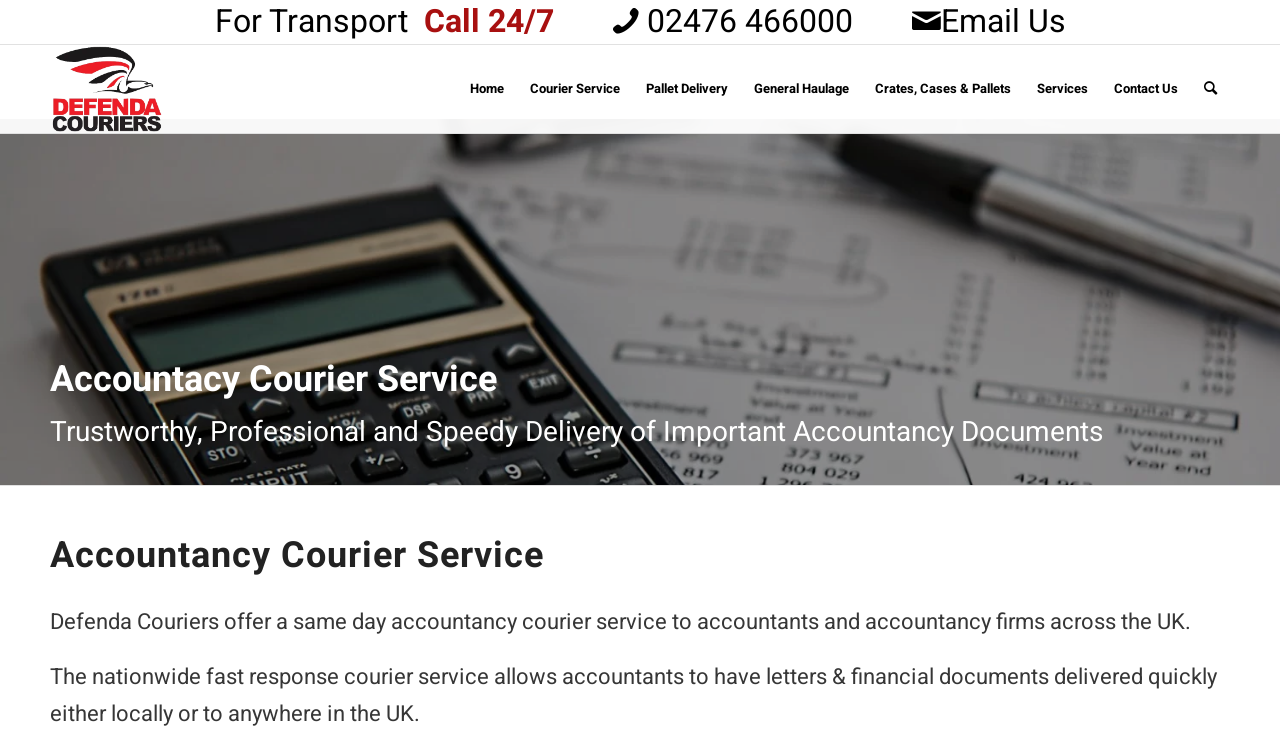What is the name of the courier service?
From the image, provide a succinct answer in one word or a short phrase.

Defenda Couriers